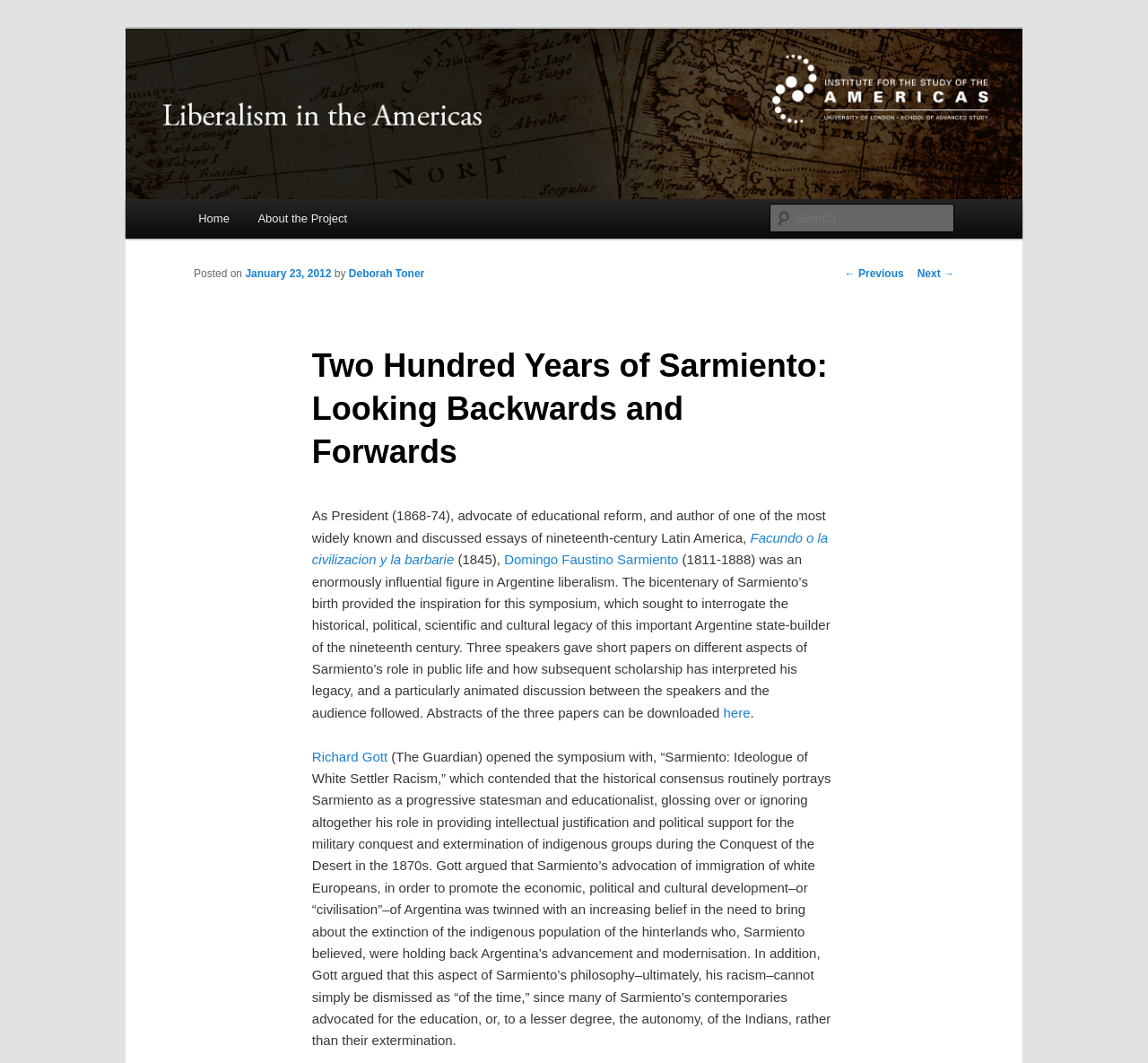Who is the author of the blog post?
Give a one-word or short-phrase answer derived from the screenshot.

Deborah Toner